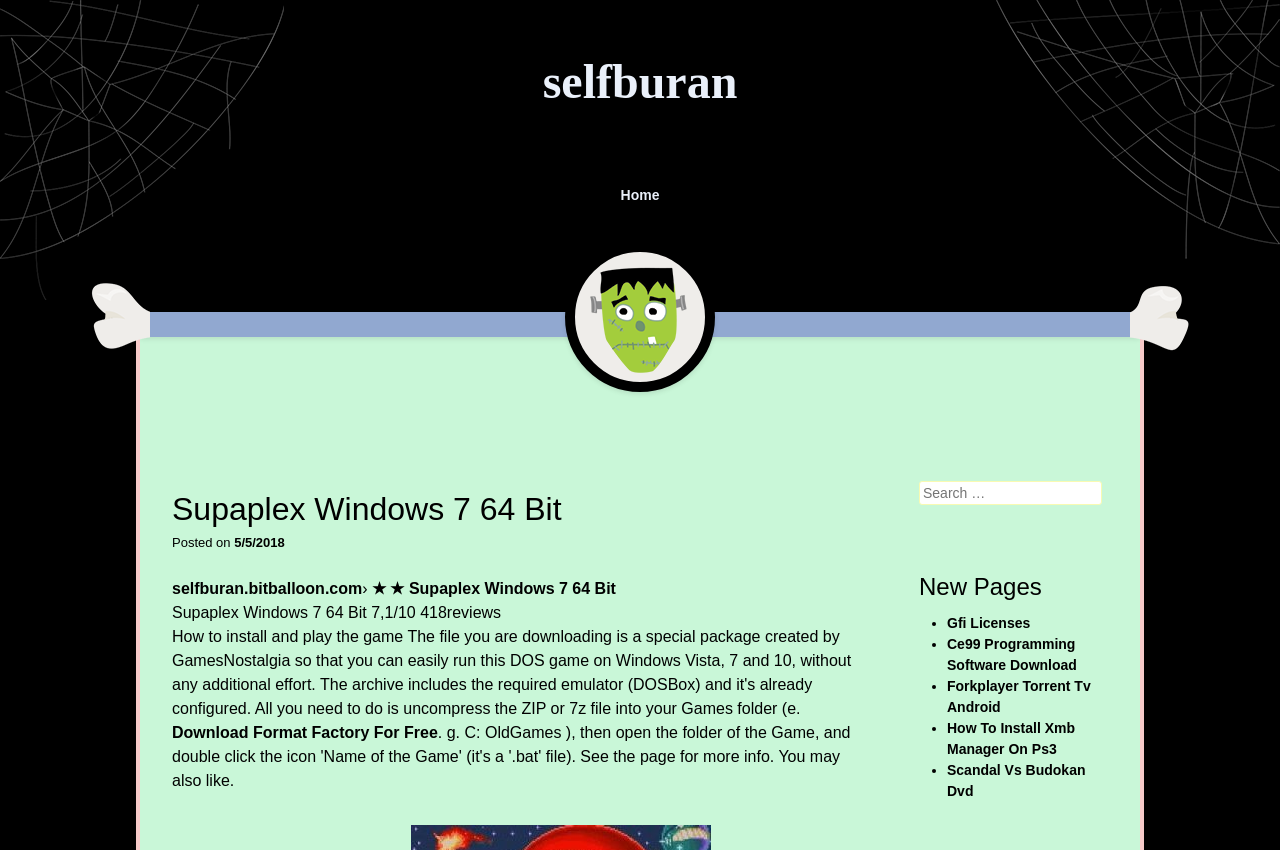Locate the bounding box of the UI element described in the following text: "5/5/2018".

[0.183, 0.629, 0.222, 0.647]